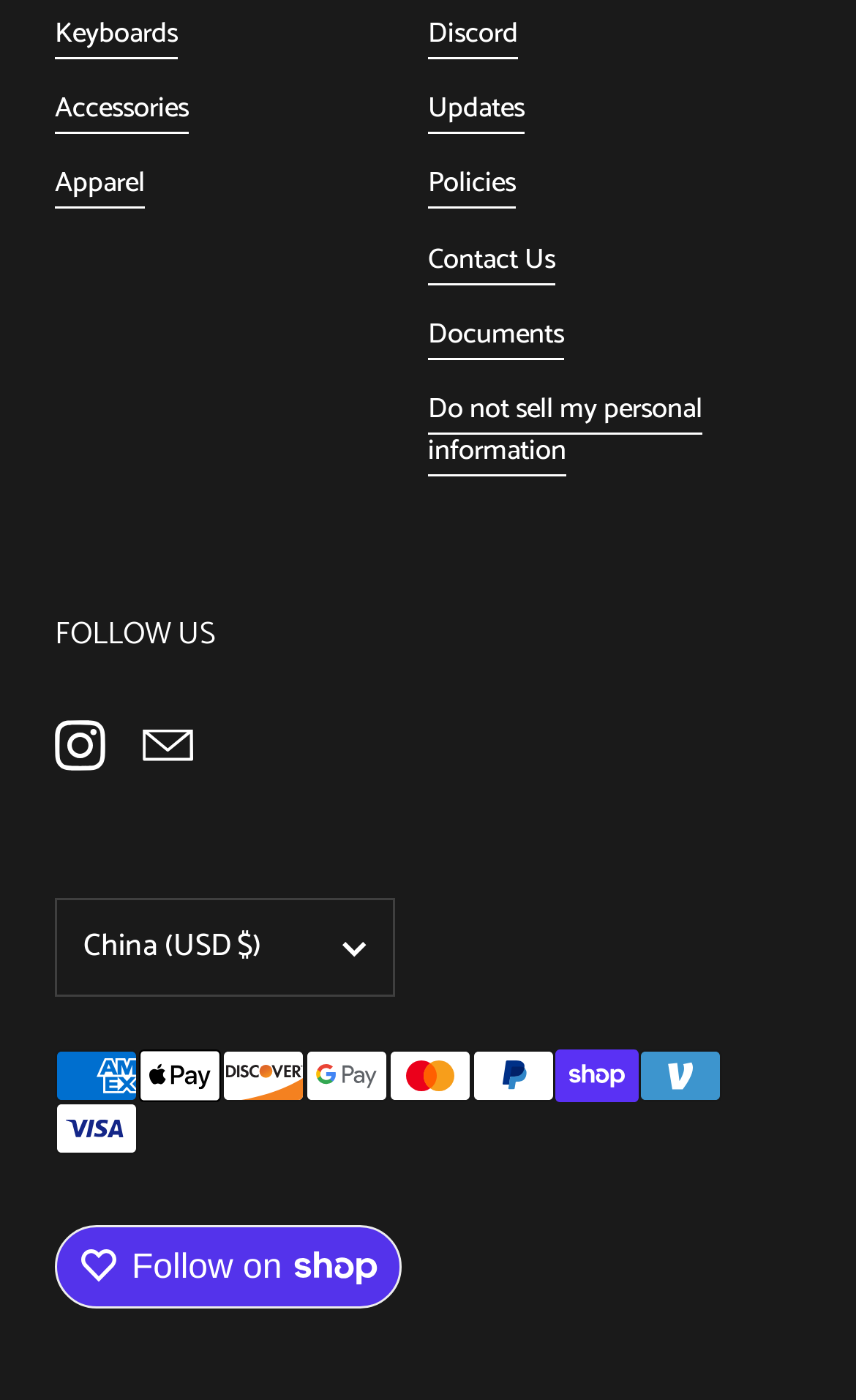What is the country/region selection option?
Refer to the image and give a detailed response to the question.

I found a button labeled 'China (USD $)' which is an expanded option for country/region selection, indicating that the user can select their country or region from this dropdown.